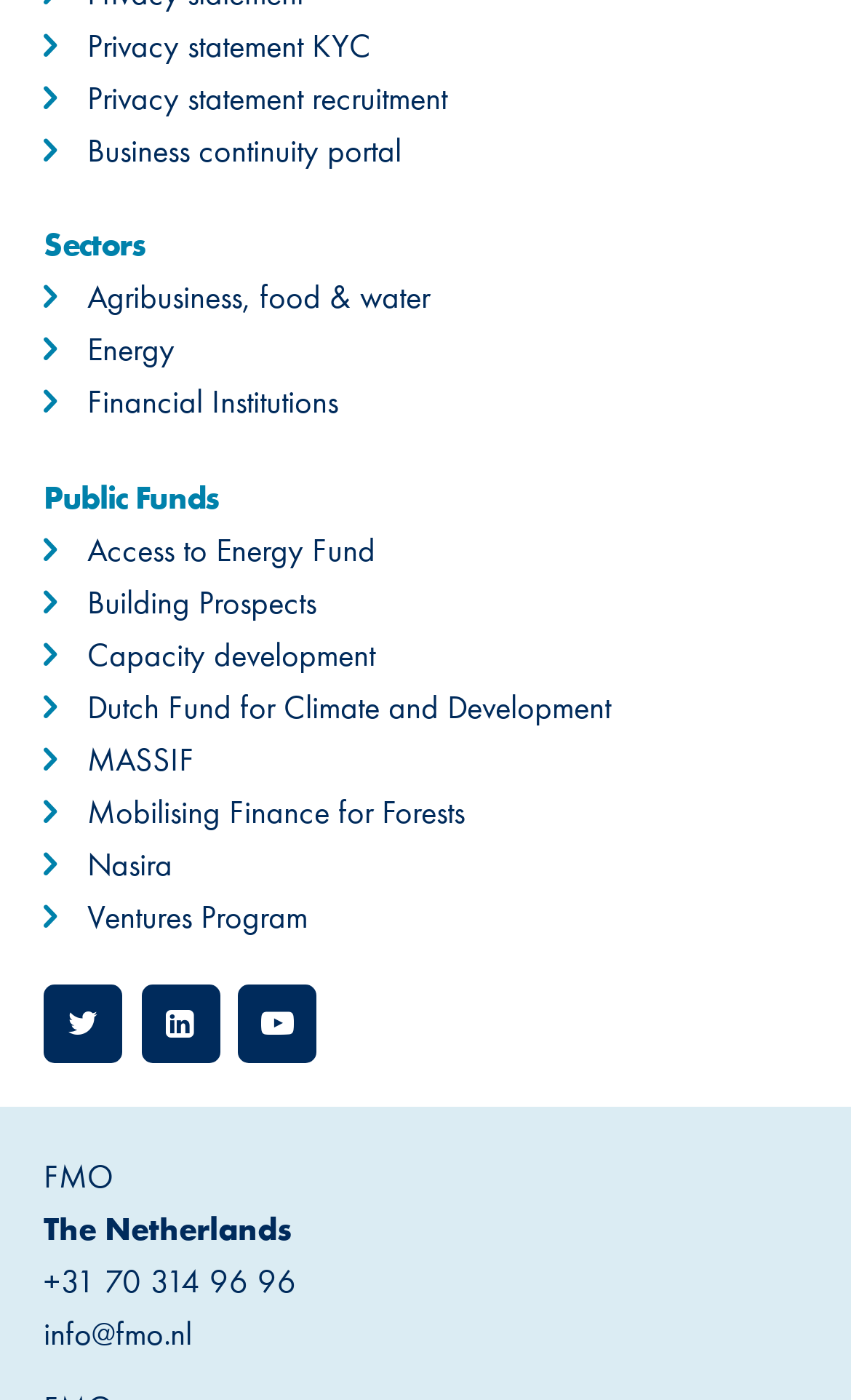Identify the bounding box coordinates of the area you need to click to perform the following instruction: "Contact FMO via email".

[0.051, 0.939, 0.226, 0.967]